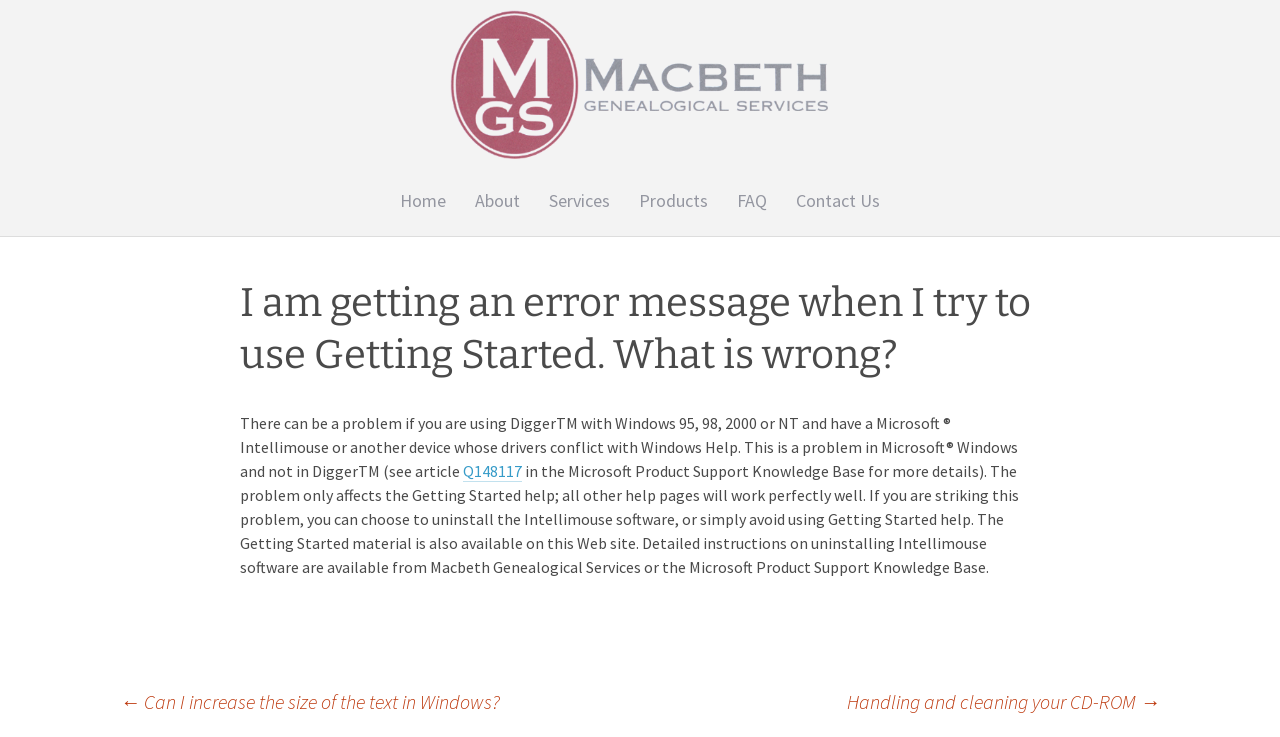Answer the question in a single word or phrase:
What is the alternative to using Getting Started help?

Web site